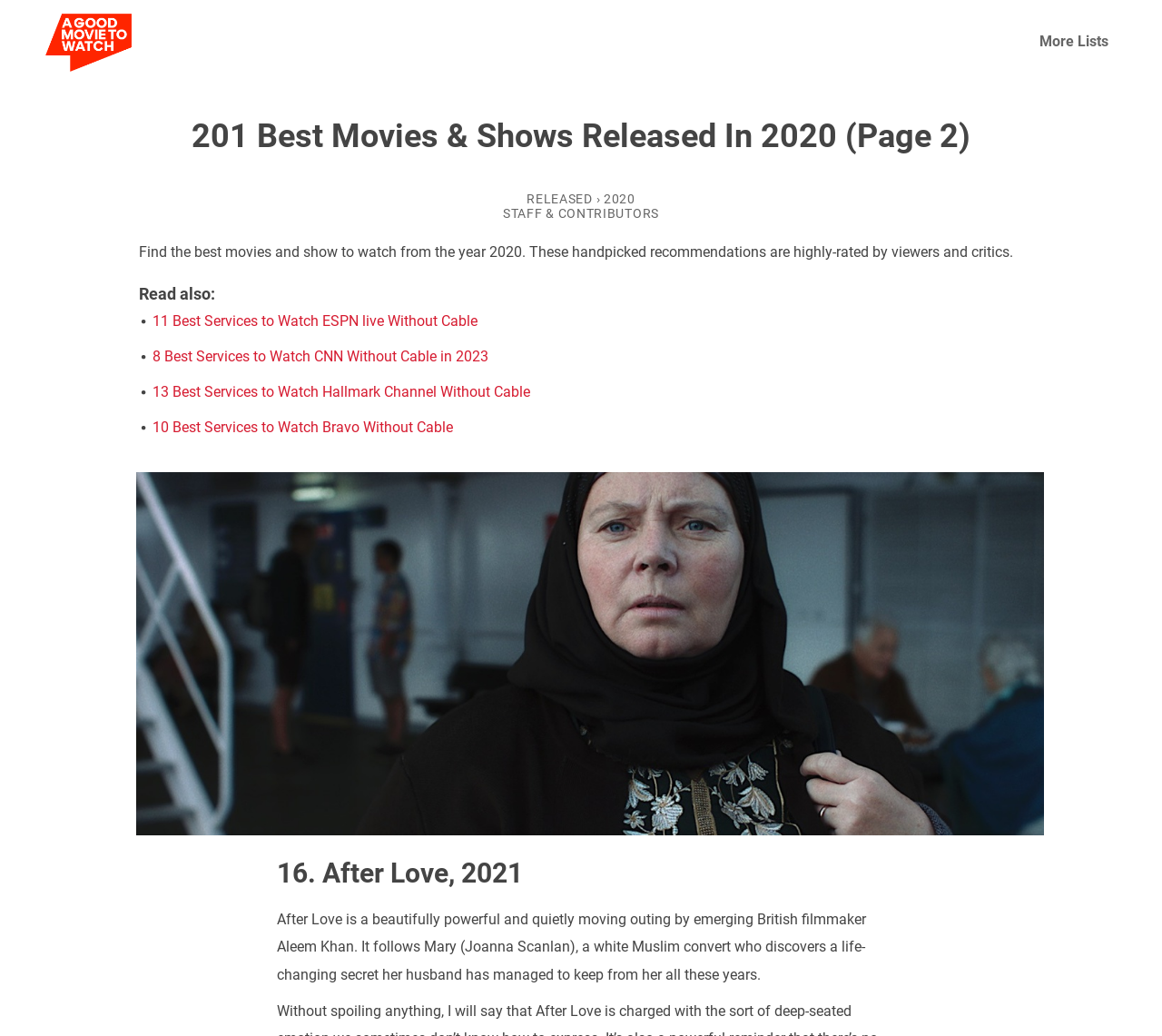How many related articles are suggested on this page?
Based on the screenshot, provide your answer in one word or phrase.

4